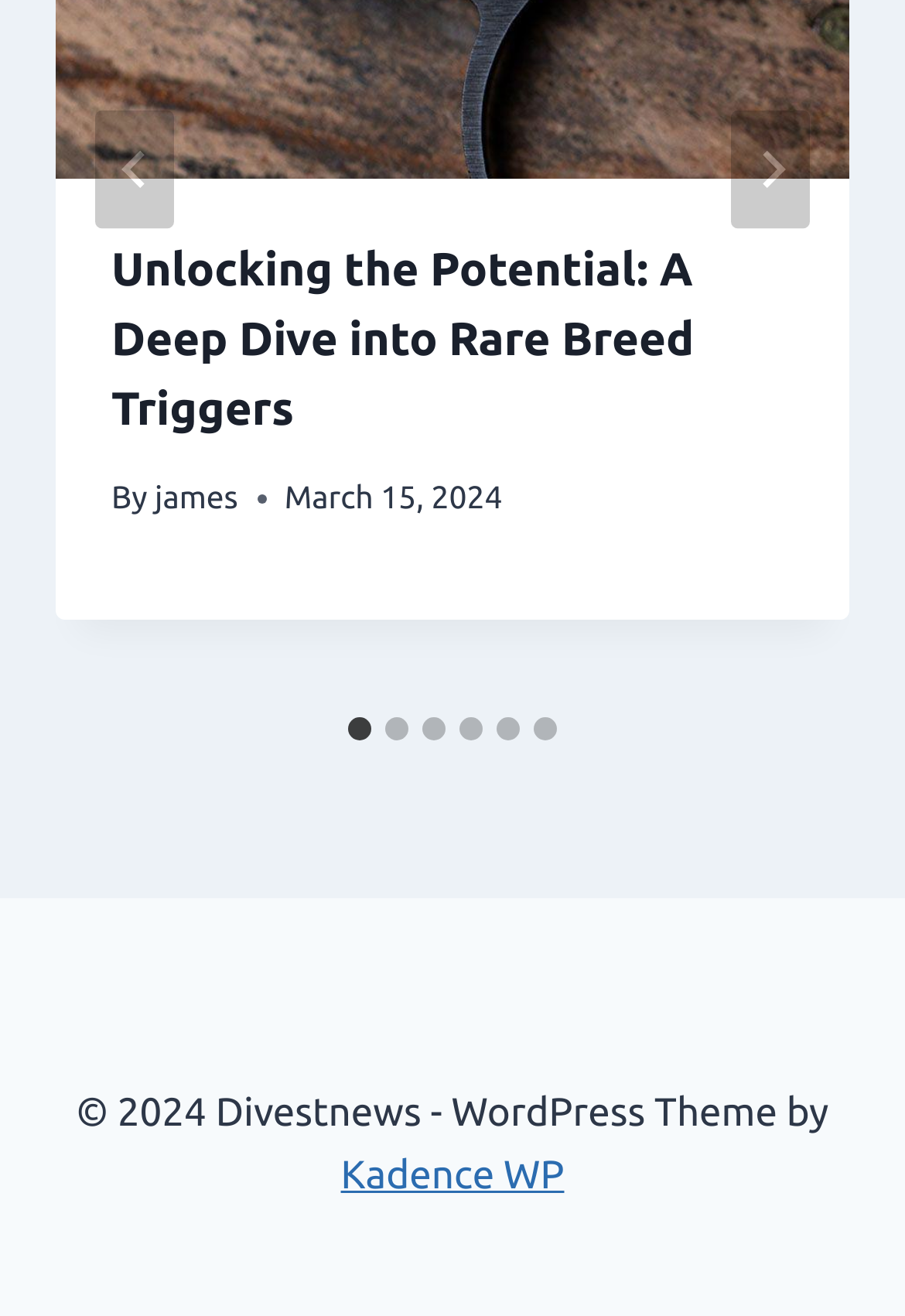How many slides are available? Based on the image, give a response in one word or a short phrase.

6